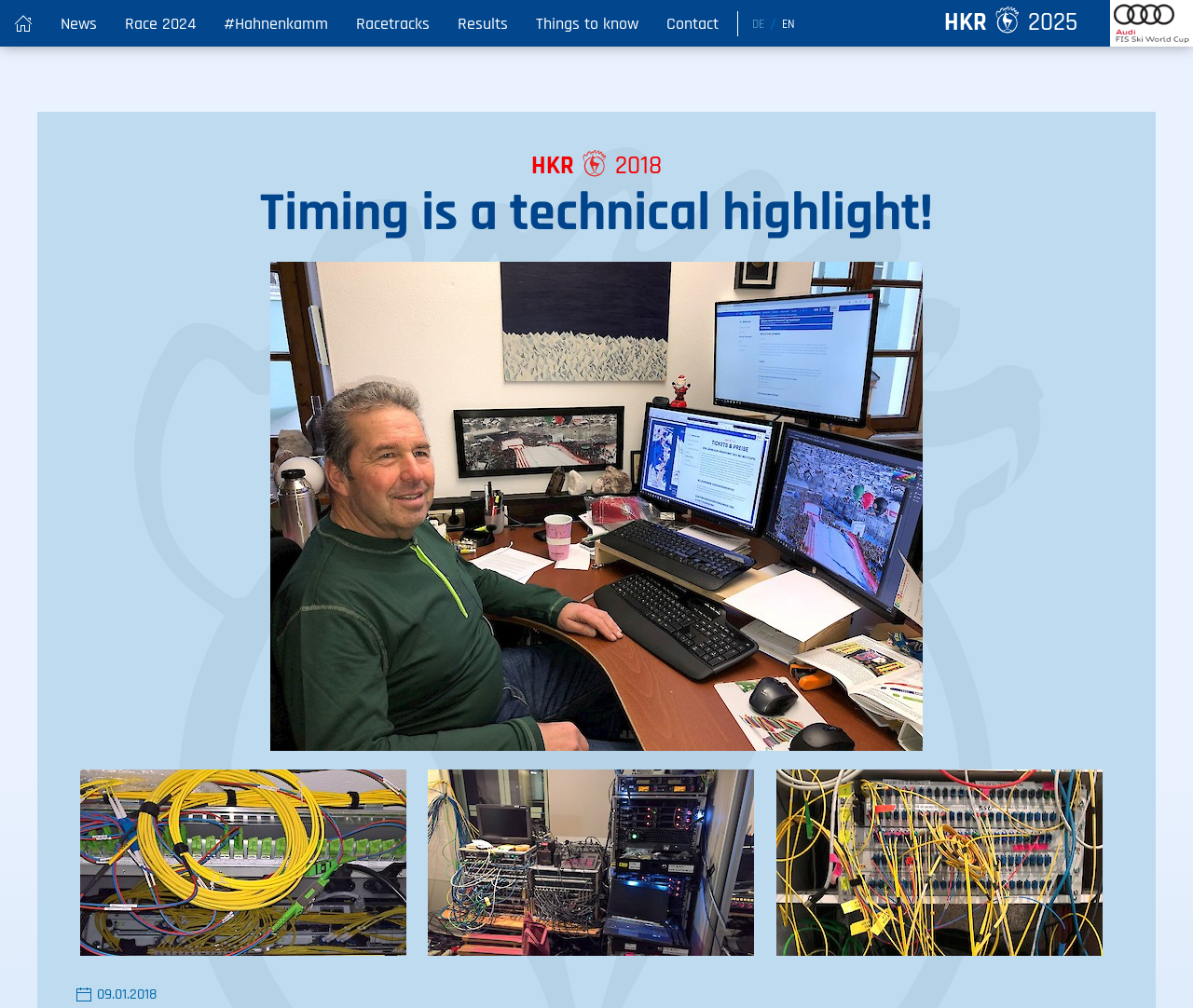Specify the bounding box coordinates of the region I need to click to perform the following instruction: "check results". The coordinates must be four float numbers in the range of 0 to 1, i.e., [left, top, right, bottom].

[0.372, 0.0, 0.438, 0.046]